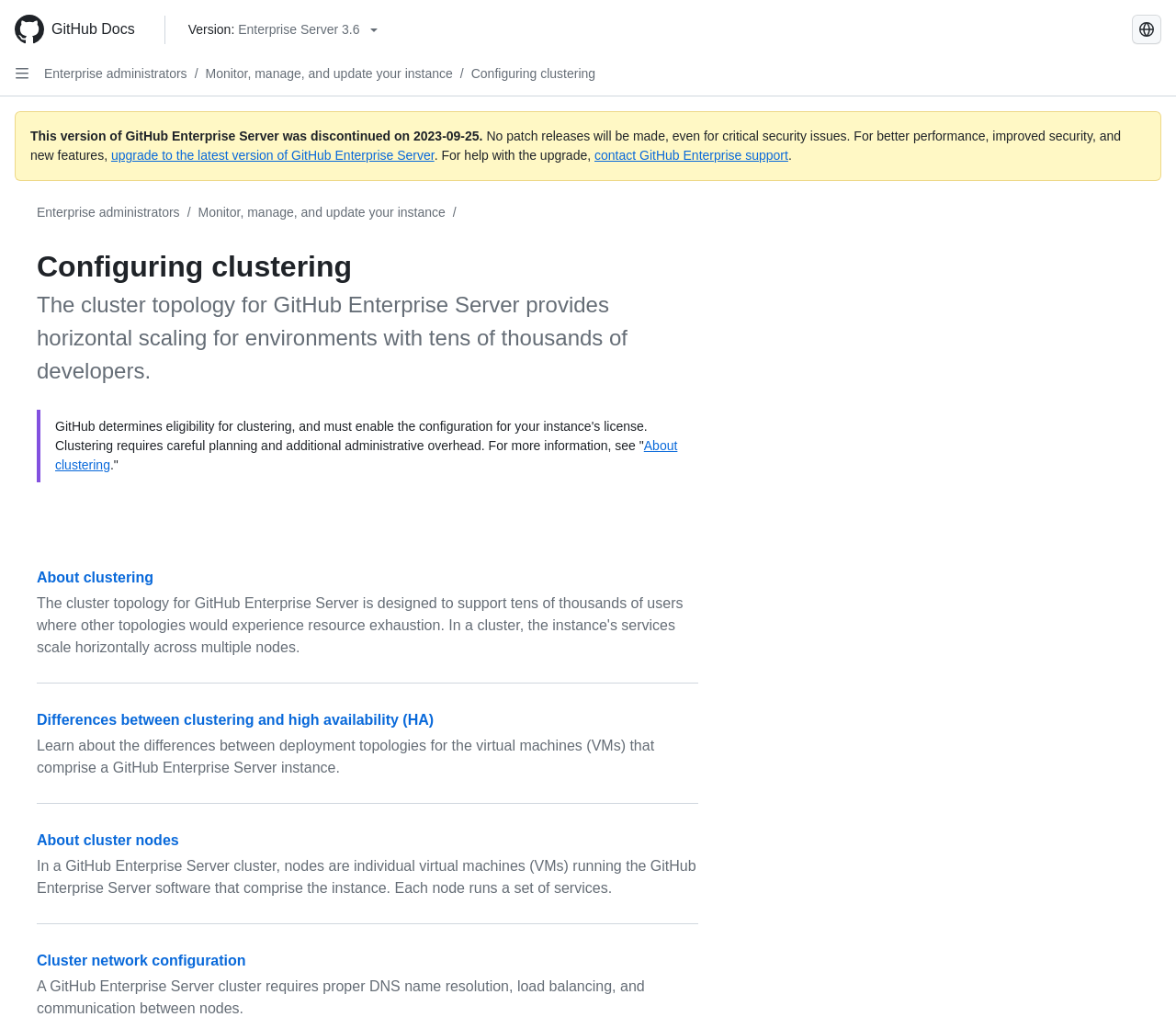Please specify the bounding box coordinates of the region to click in order to perform the following instruction: "Select GitHub product version".

[0.153, 0.015, 0.329, 0.043]